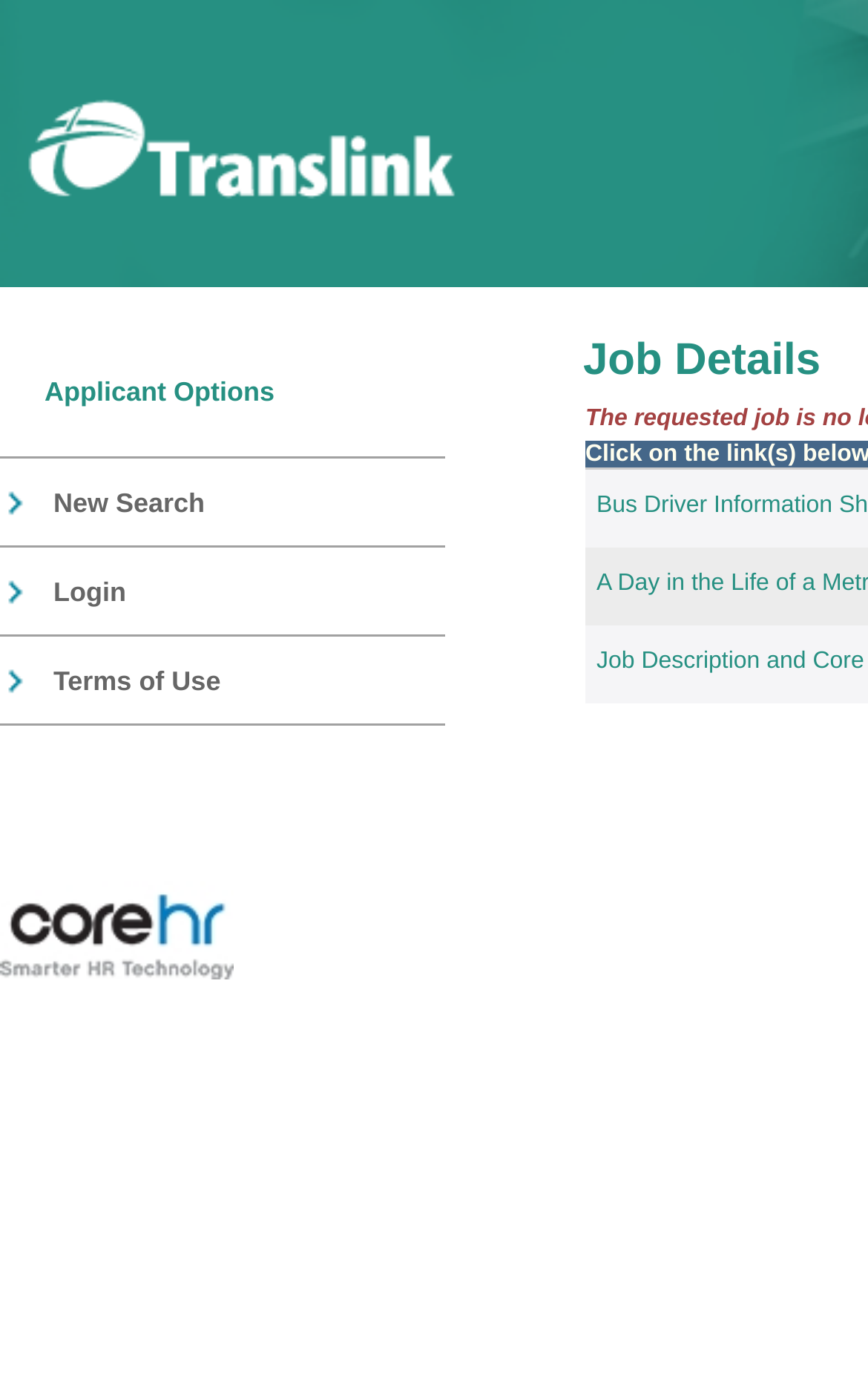Given the content of the image, can you provide a detailed answer to the question?
How many links are available in the table?

I counted the number of links in the table by looking at the gridcells containing links. There are 3 rows in the table, and each row has 2 links, so there are a total of 6 links.